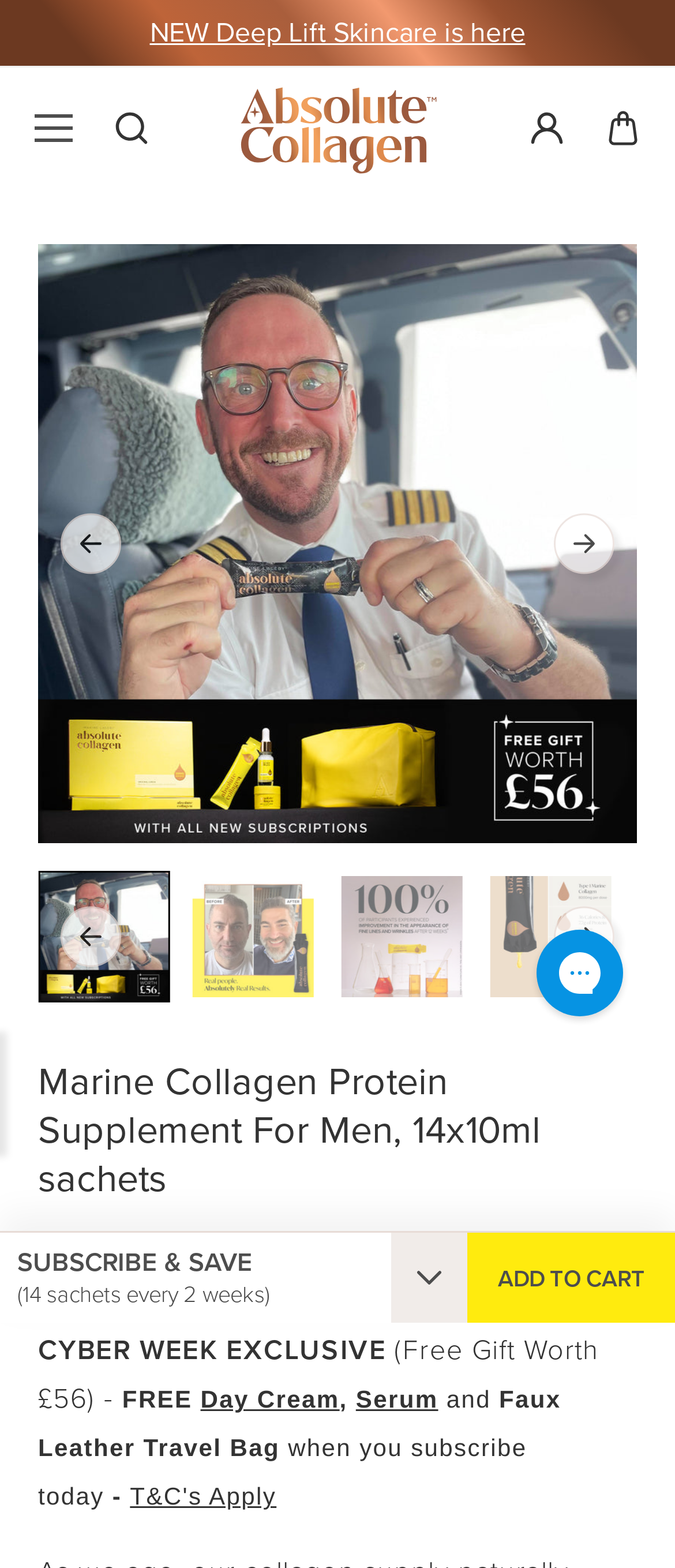Find the bounding box coordinates for the area you need to click to carry out the instruction: "Open mobile menu". The coordinates should be four float numbers between 0 and 1, indicated as [left, top, right, bottom].

[0.051, 0.07, 0.108, 0.094]